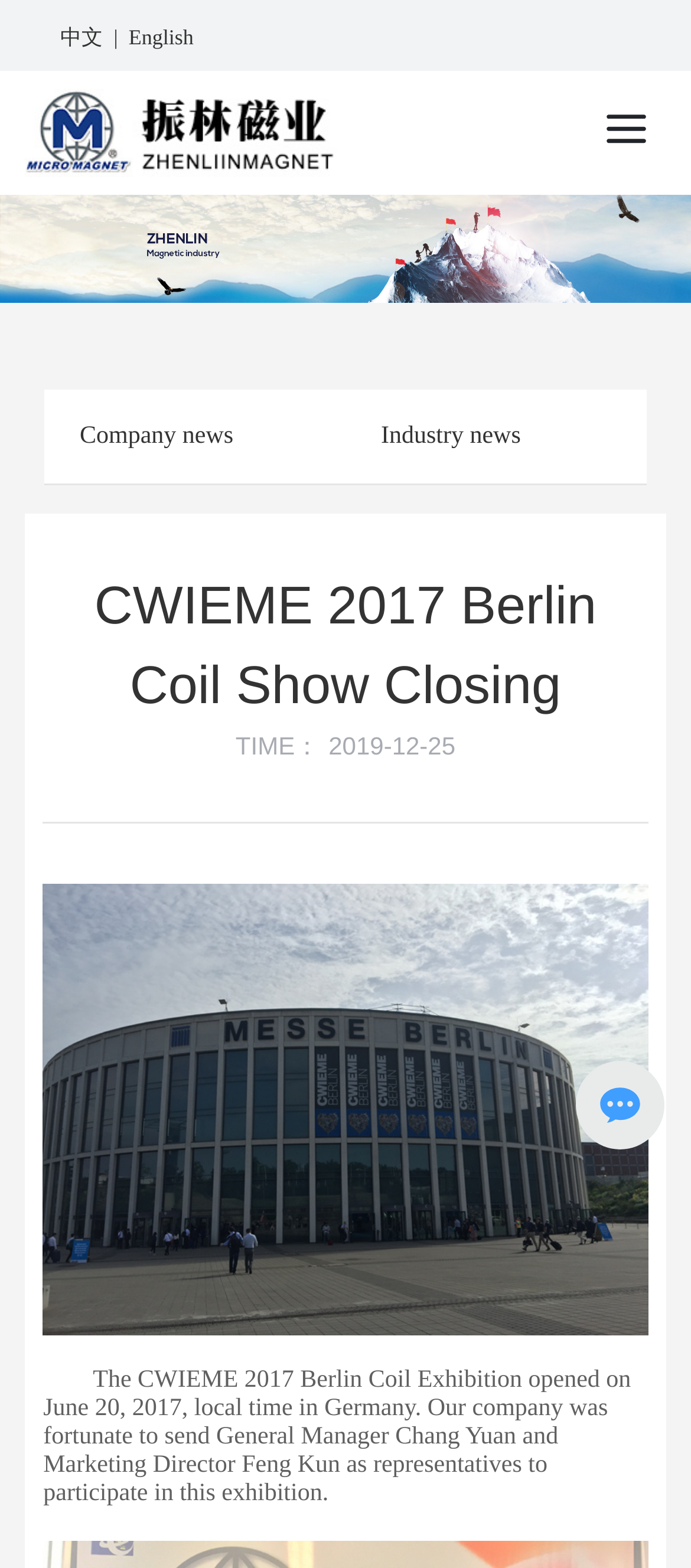Provide a brief response to the question below using a single word or phrase: 
What is the date of the news article on this webpage?

2019-12-25